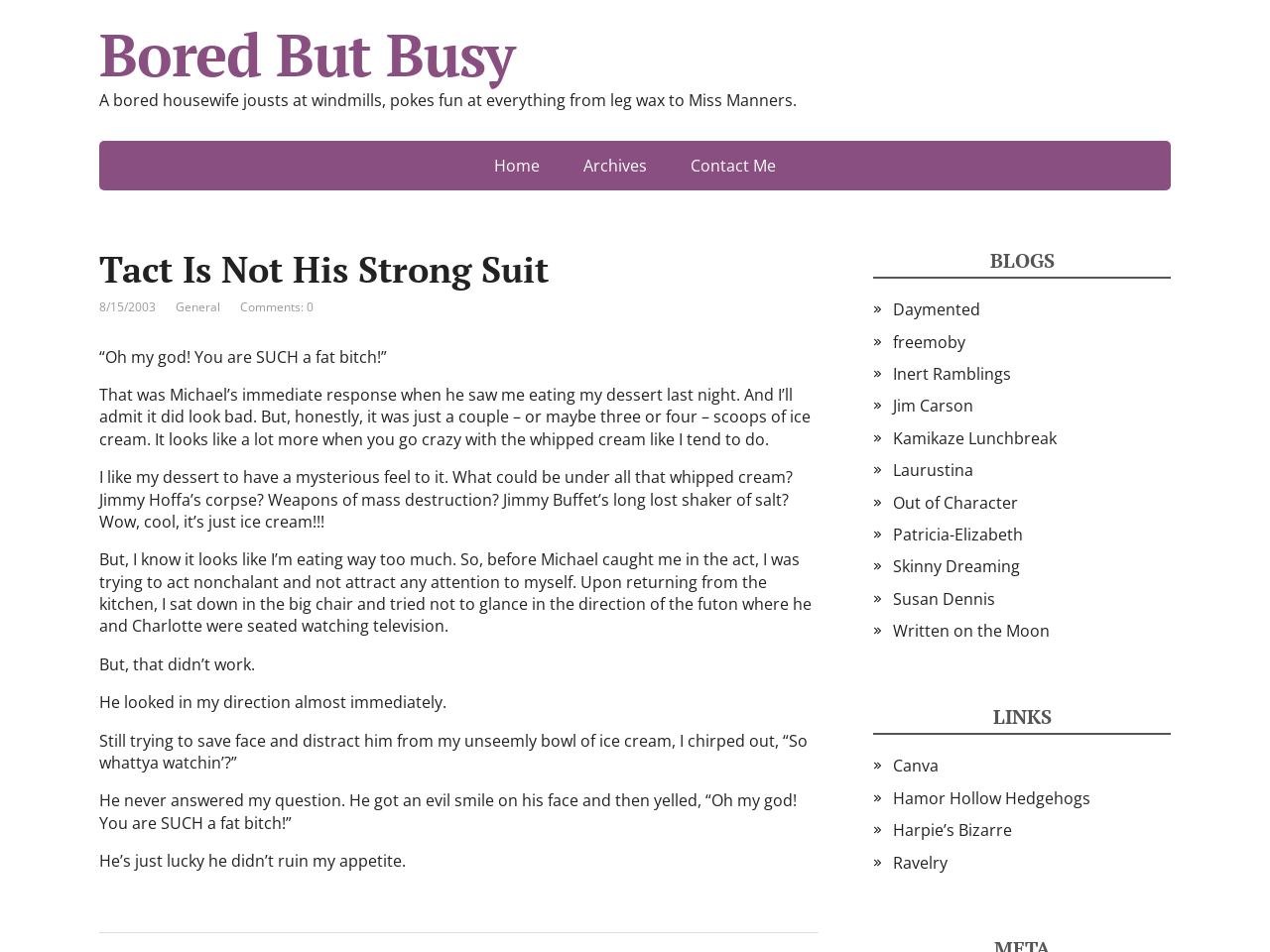Could you find the bounding box coordinates of the clickable area to complete this instruction: "Contact the author through the 'Contact Me' link"?

[0.528, 0.148, 0.627, 0.2]